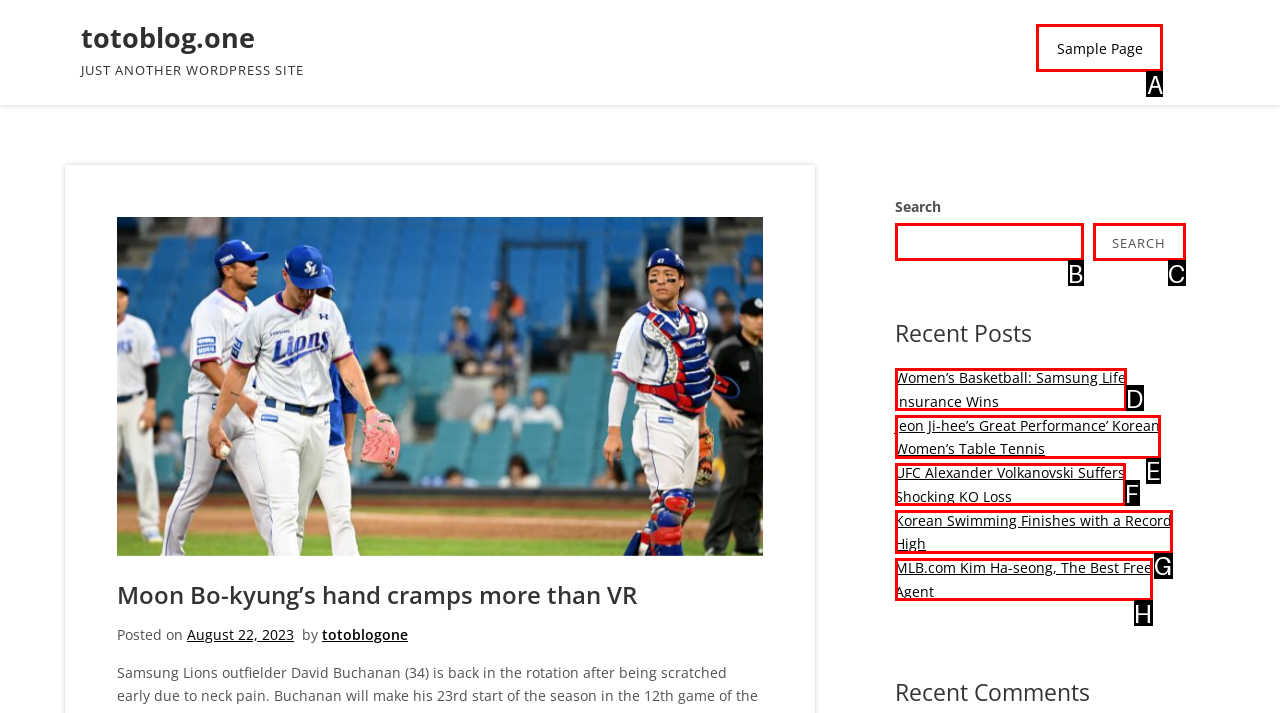Using the element description: Sample Page, select the HTML element that matches best. Answer with the letter of your choice.

A